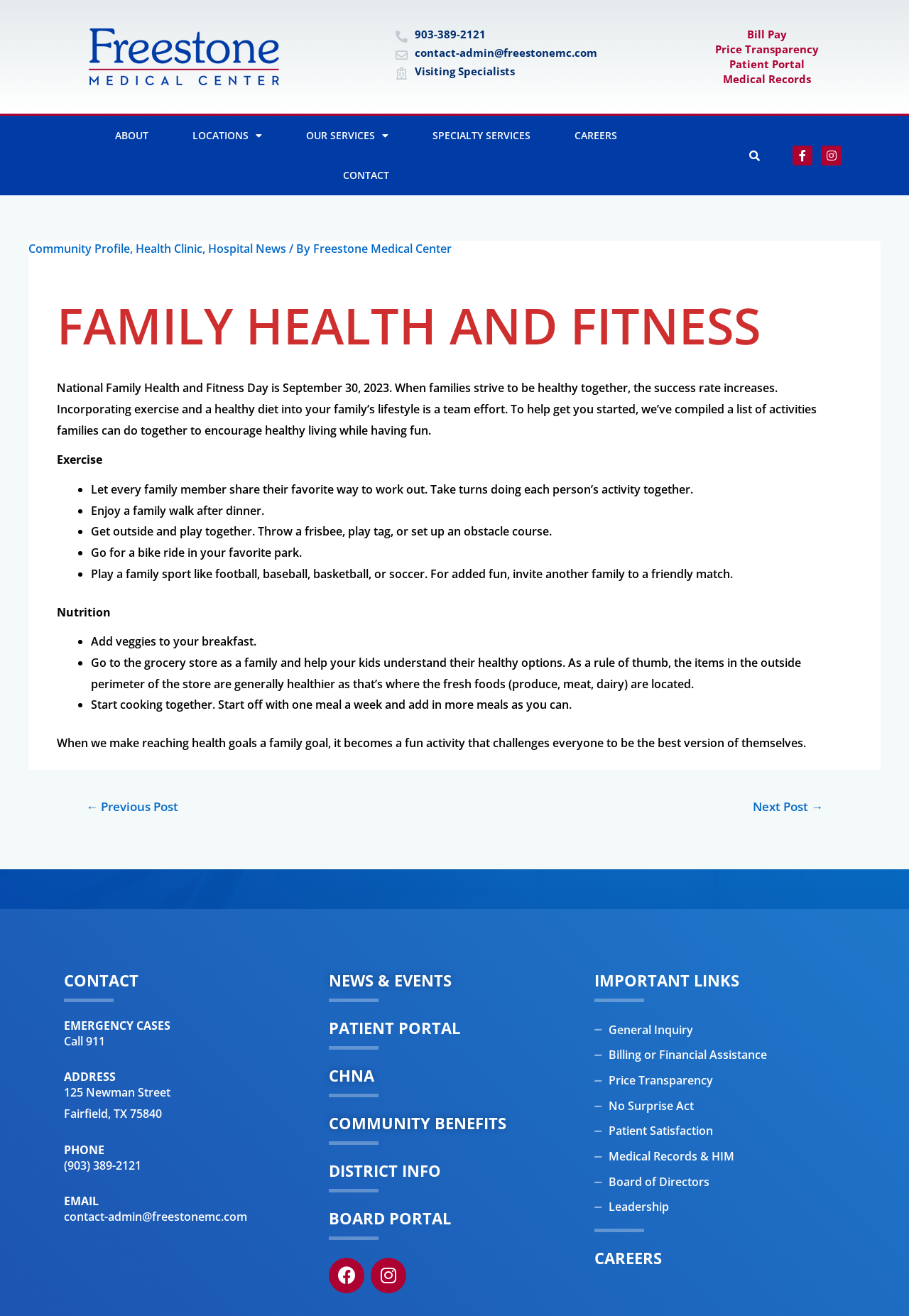What is the link to access the Patient Portal?
Answer the question in a detailed and comprehensive manner.

The link to access the Patient Portal can be found at the bottom of the webpage, under the 'PATIENT PORTAL' section, which is labeled as 'Patient Portal'.